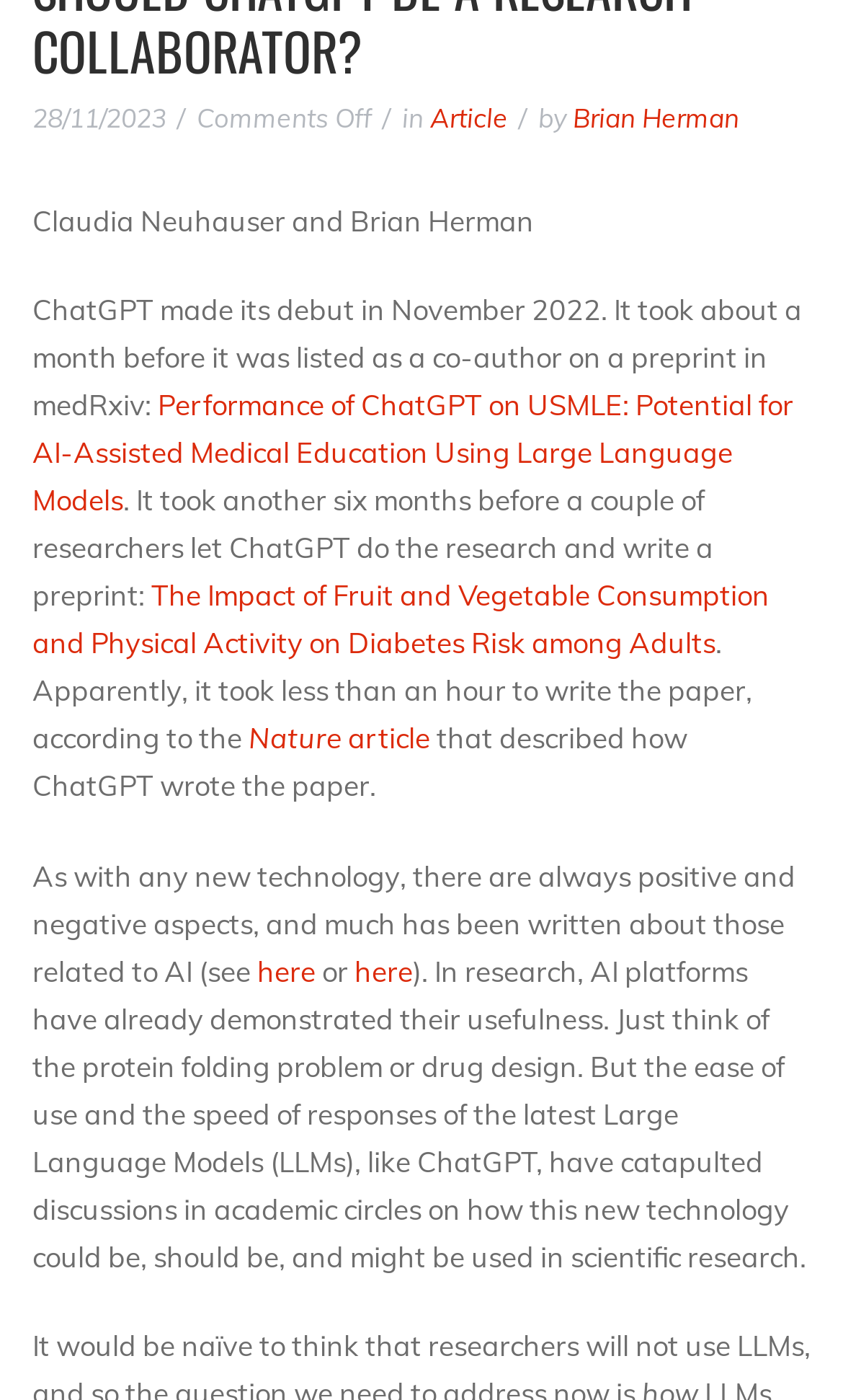Given the description of the UI element: "here", predict the bounding box coordinates in the form of [left, top, right, bottom], with each value being a float between 0 and 1.

[0.421, 0.681, 0.49, 0.705]